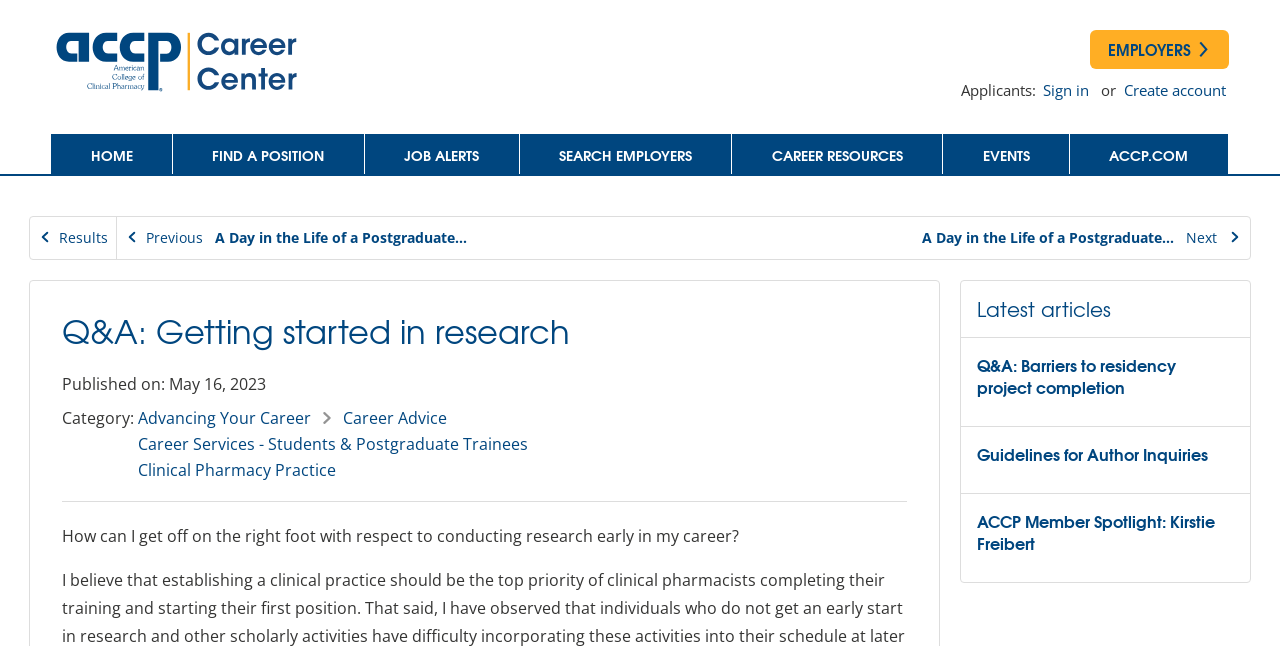What is the text of the first link on the top right?
Please answer the question with a single word or phrase, referencing the image.

Sign in